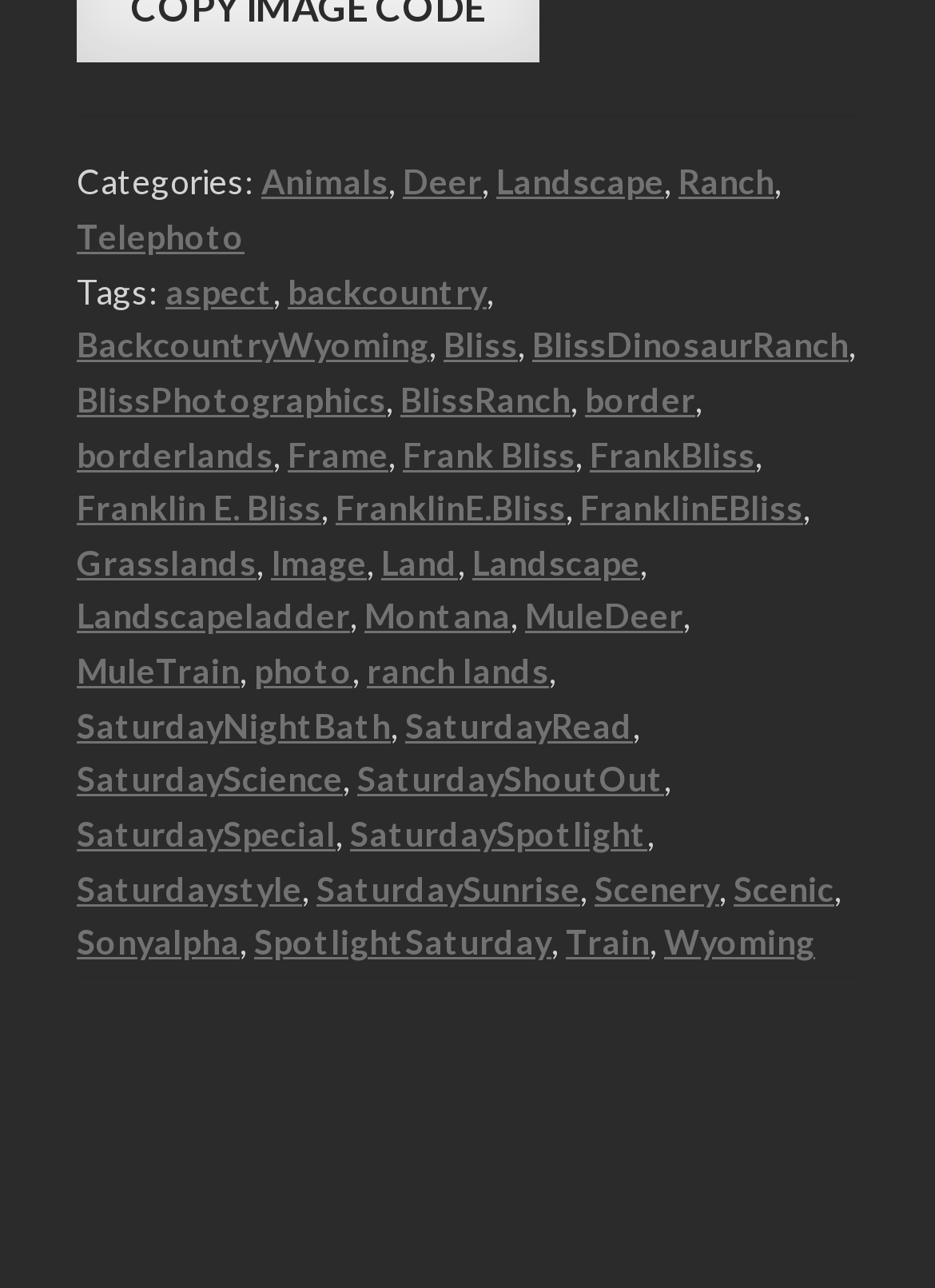Based on the element description: "Frank Bliss", identify the bounding box coordinates for this UI element. The coordinates must be four float numbers between 0 and 1, listed as [left, top, right, bottom].

[0.431, 0.336, 0.615, 0.368]